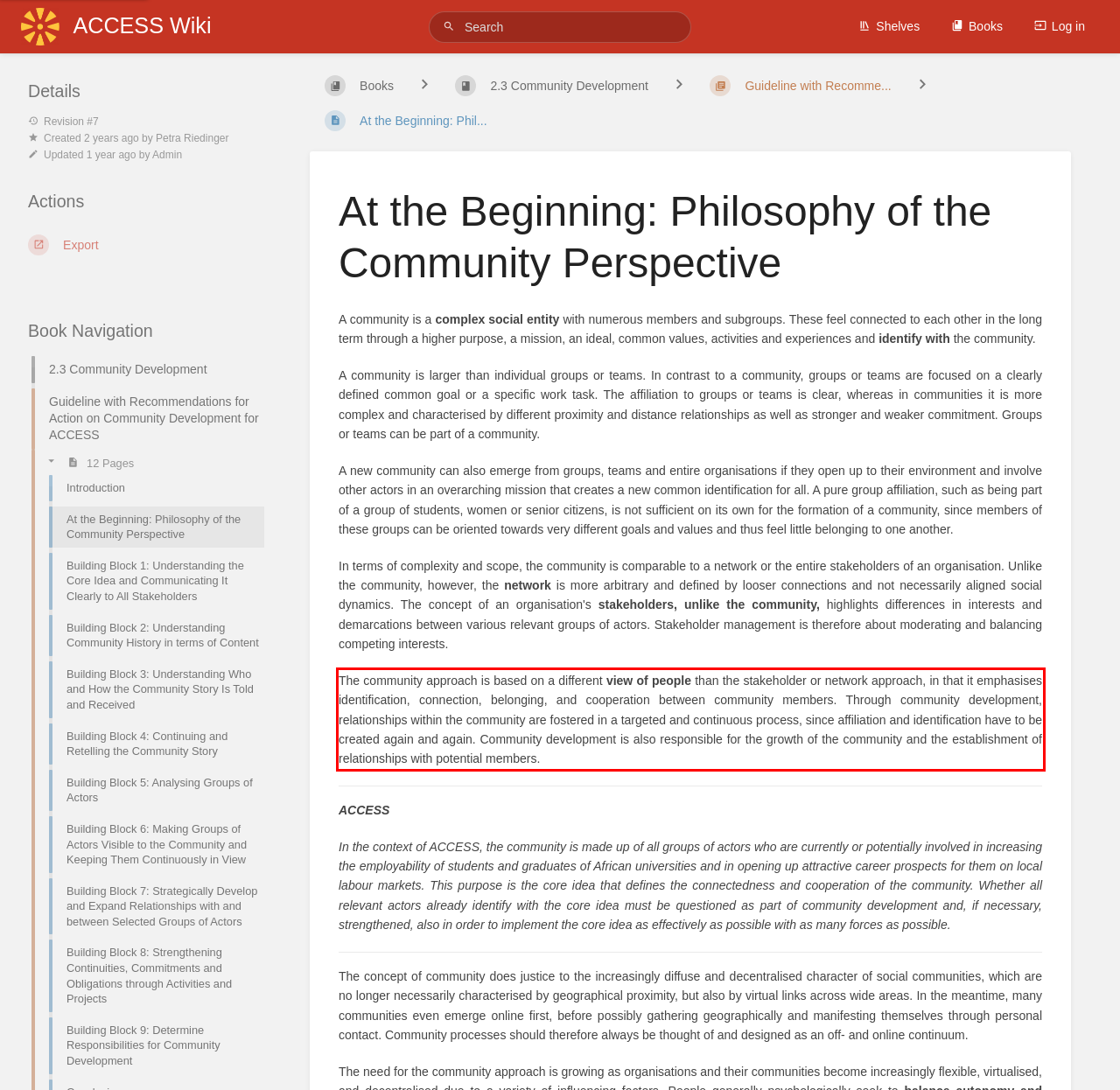You have a screenshot of a webpage with a UI element highlighted by a red bounding box. Use OCR to obtain the text within this highlighted area.

The community approach is based on a different view of people than the stakeholder or network approach, in that it emphasises identification, connection, belonging, and cooperation between community members. Through community development, relationships within the community are fostered in a targeted and continuous process, since affiliation and identification have to be created again and again. Community development is also responsible for the growth of the community and the establishment of relationships with potential members.